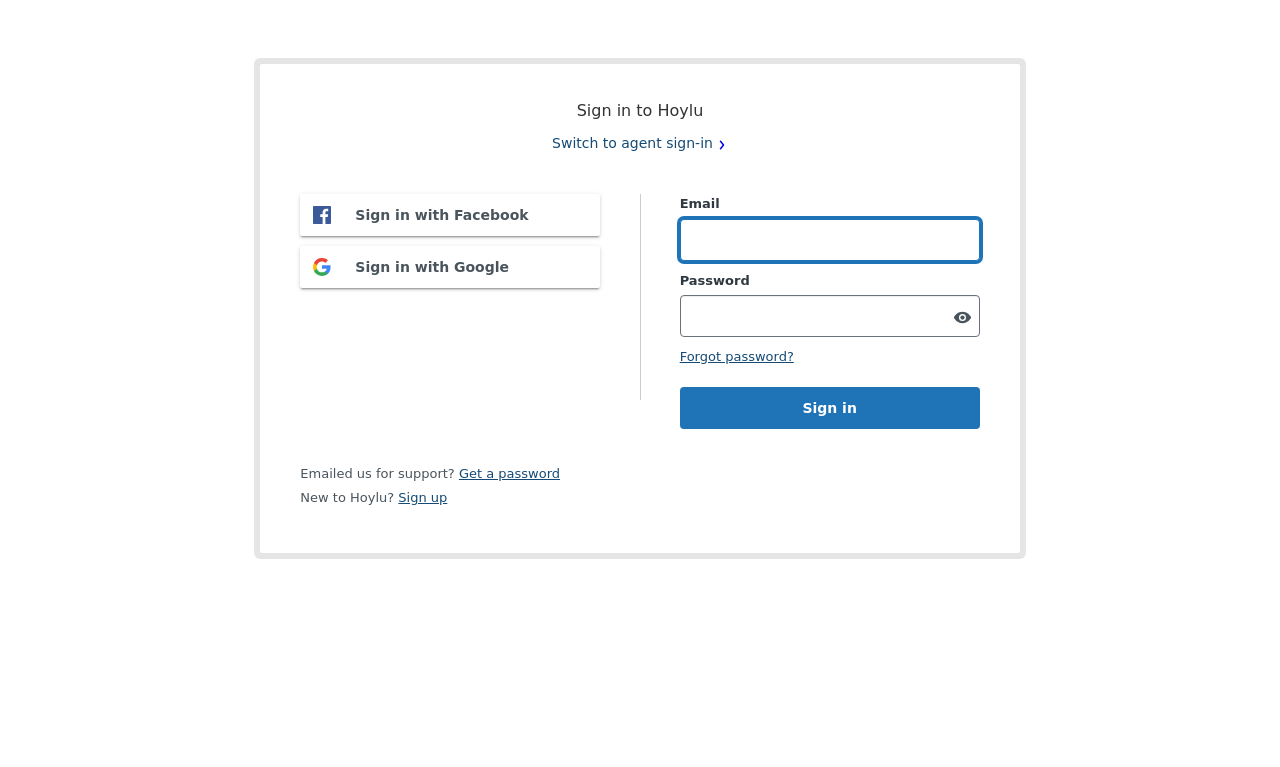Determine the bounding box coordinates for the area that needs to be clicked to fulfill this task: "Enter email". The coordinates must be given as four float numbers between 0 and 1, i.e., [left, top, right, bottom].

[0.531, 0.285, 0.765, 0.34]